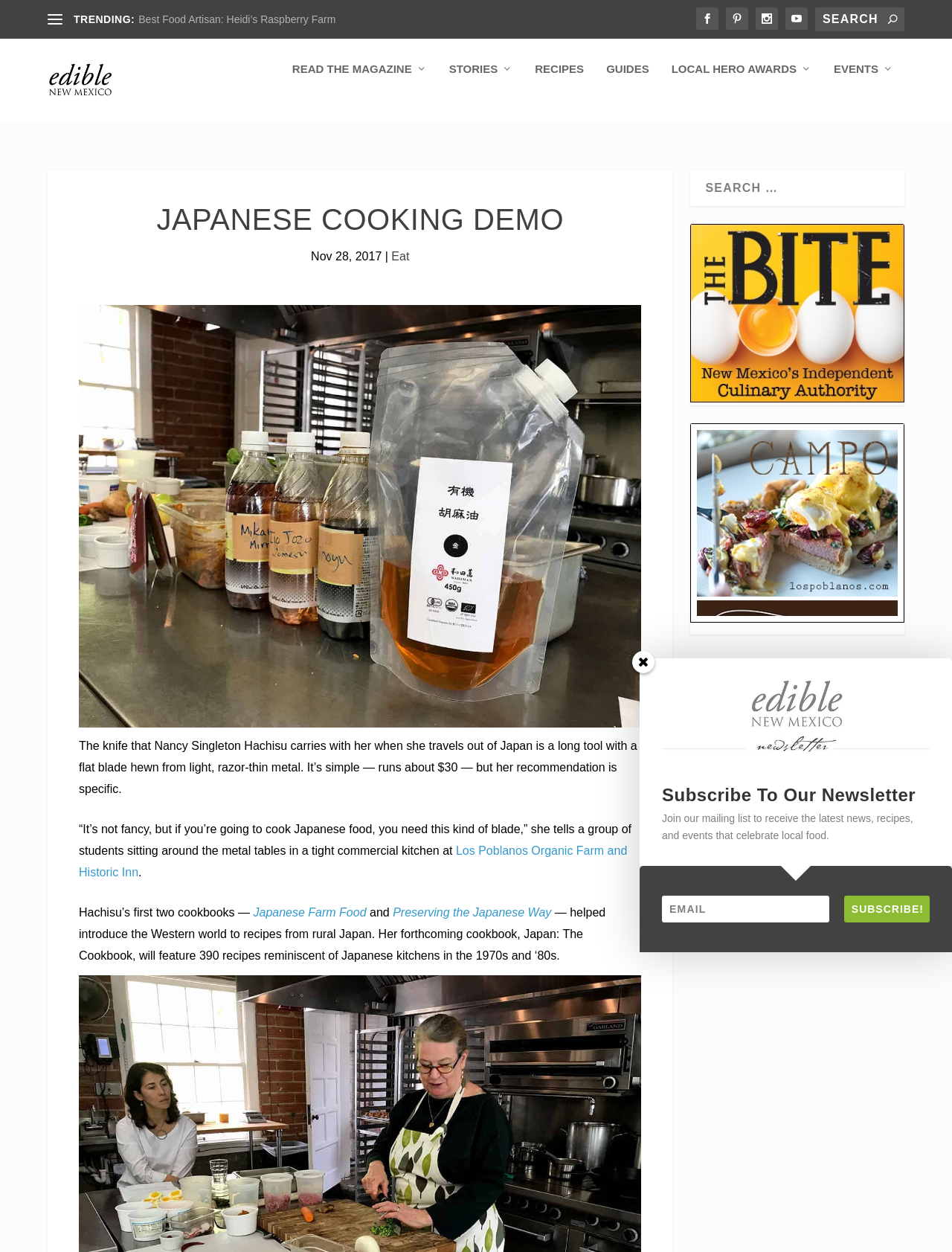Create a detailed narrative describing the layout and content of the webpage.

This webpage is about a Japanese cooking demo event, featured on Edible New Mexico. At the top left, there is a link to the website's homepage, accompanied by an image of the Edible New Mexico logo. Below this, there is a heading "TRENDING:" followed by a link to an article about "Pueblo to Table" at the Pueblo Harvest.

On the top right, there are social media links, represented by icons, and a search bar with a magnifying glass icon. Below the search bar, there are several links to different sections of the website, including "READ THE MAGAZINE", "STORIES", "RECIPES", "GUIDES", "LOCAL HERO AWARDS", and "EVENTS".

The main content of the webpage is about the Japanese cooking demo event. There is a heading "JAPANESE COOKING DEMO" followed by a date "Nov 28, 2017". The article describes a cooking demonstration by Nancy Singleton Hachisu, who recommends a specific type of knife for cooking Japanese food. The article also mentions her cookbooks, including "Japanese Farm Food" and "Preserving the Japanese Way", and her forthcoming cookbook, "Japan: The Cookbook".

Below the article, there is a search bar and a figure with a layout table containing two links with images. On the bottom right, there is a section to subscribe to the website's newsletter, with a heading "Subscribe To Our Newsletter", a brief description, a text box to enter an email address, and a "SUBSCRIBE!" button.